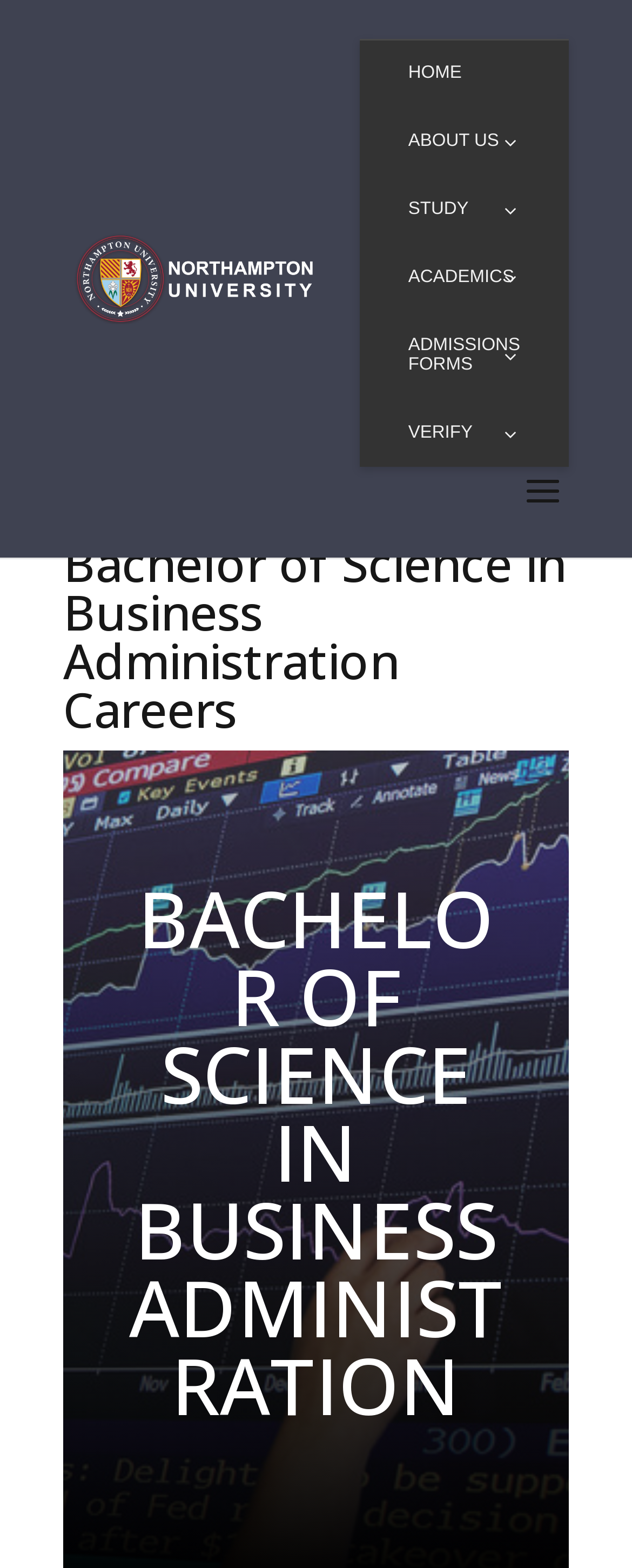Using the provided element description: "Home", identify the bounding box coordinates. The coordinates should be four floats between 0 and 1 in the order [left, top, right, bottom].

[0.569, 0.025, 0.9, 0.068]